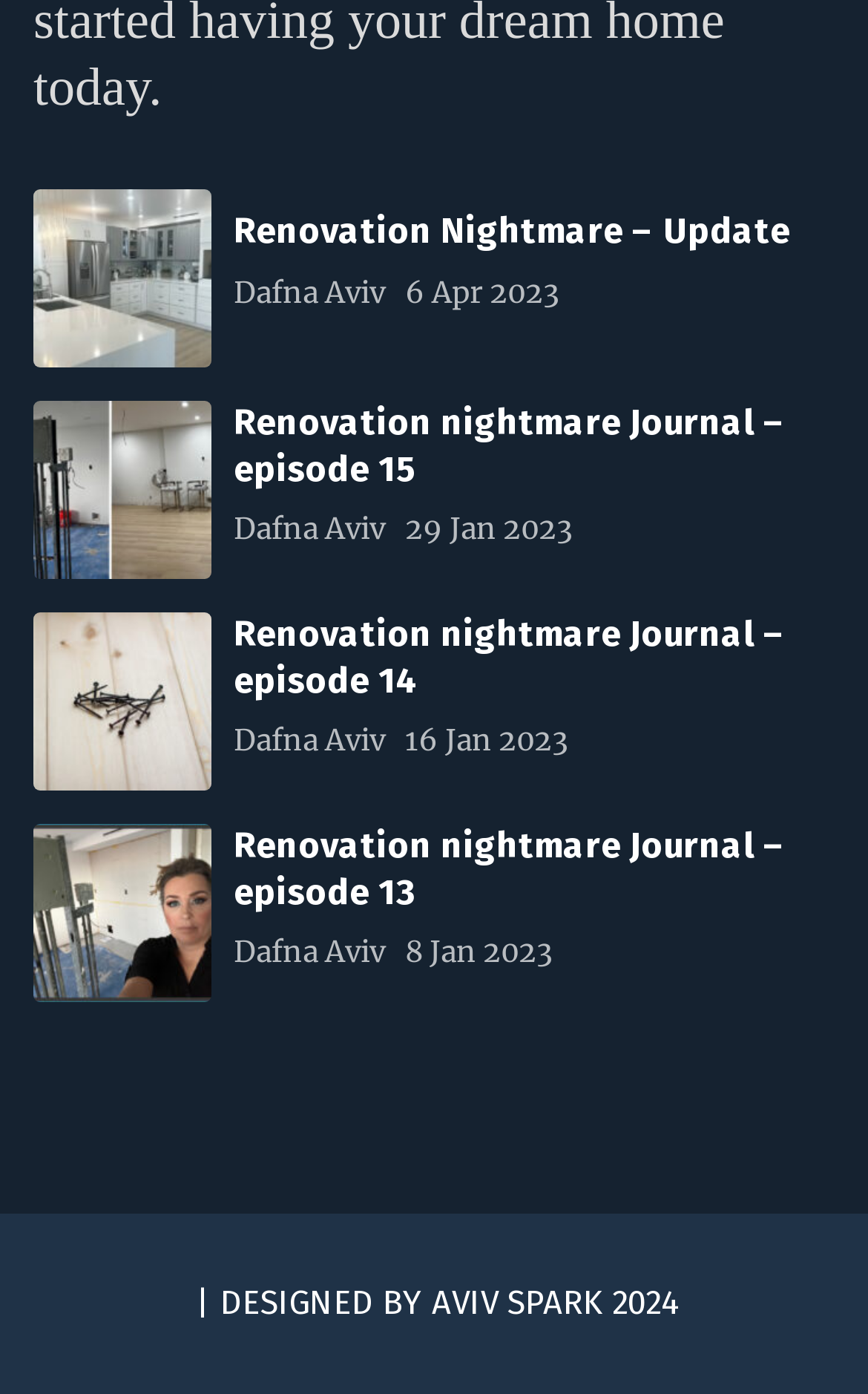Please identify the bounding box coordinates of the area that needs to be clicked to fulfill the following instruction: "open Renovation nightmare Journal – episode 15."

[0.269, 0.287, 0.905, 0.351]